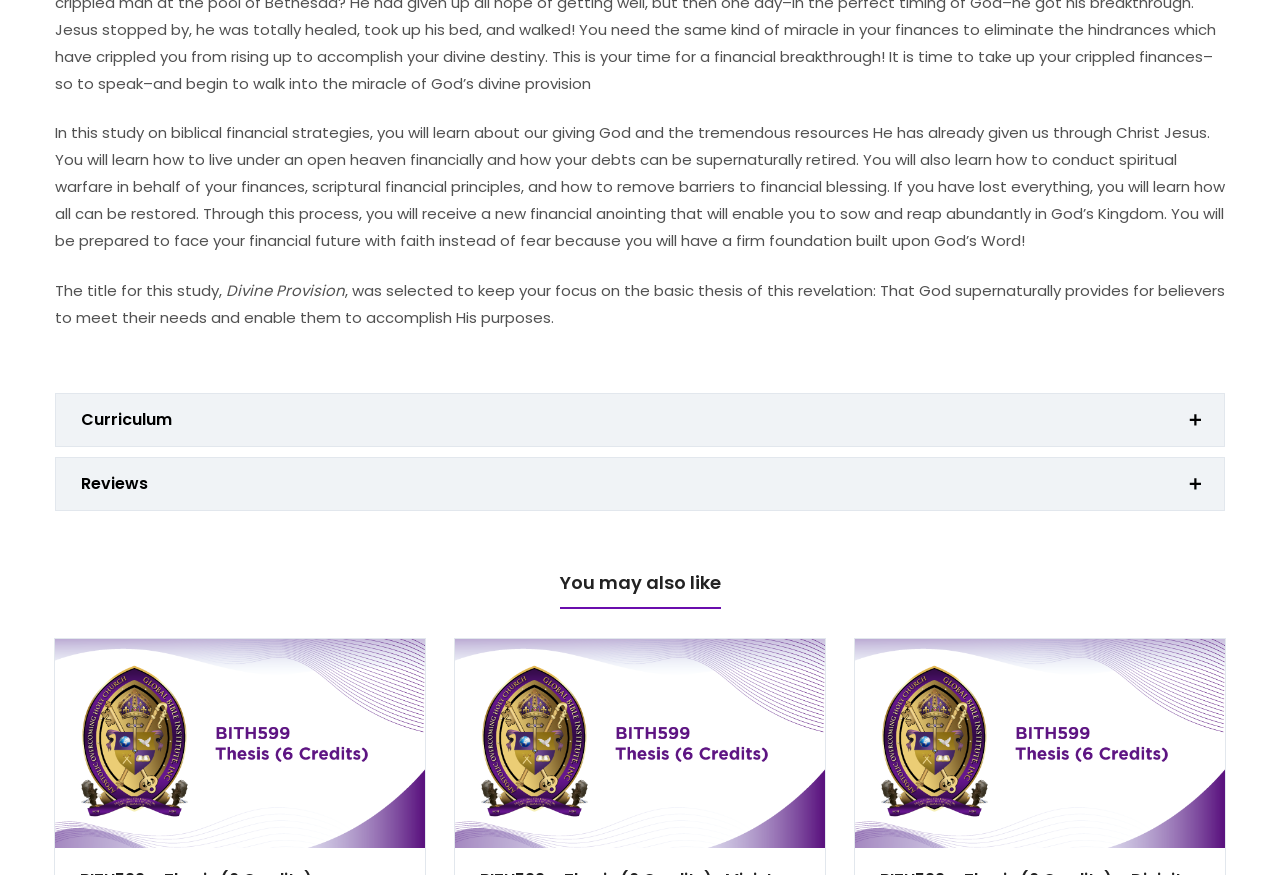What is the main topic of this study?
Please give a detailed answer to the question using the information shown in the image.

The main topic of this study can be inferred from the static text 'The title for this study, was selected to keep your focus on the basic thesis of this revelation: That God supernaturally provides for believers to meet their needs and enable them to accomplish His purposes.' This text suggests that the study is about God's supernatural provision for believers.